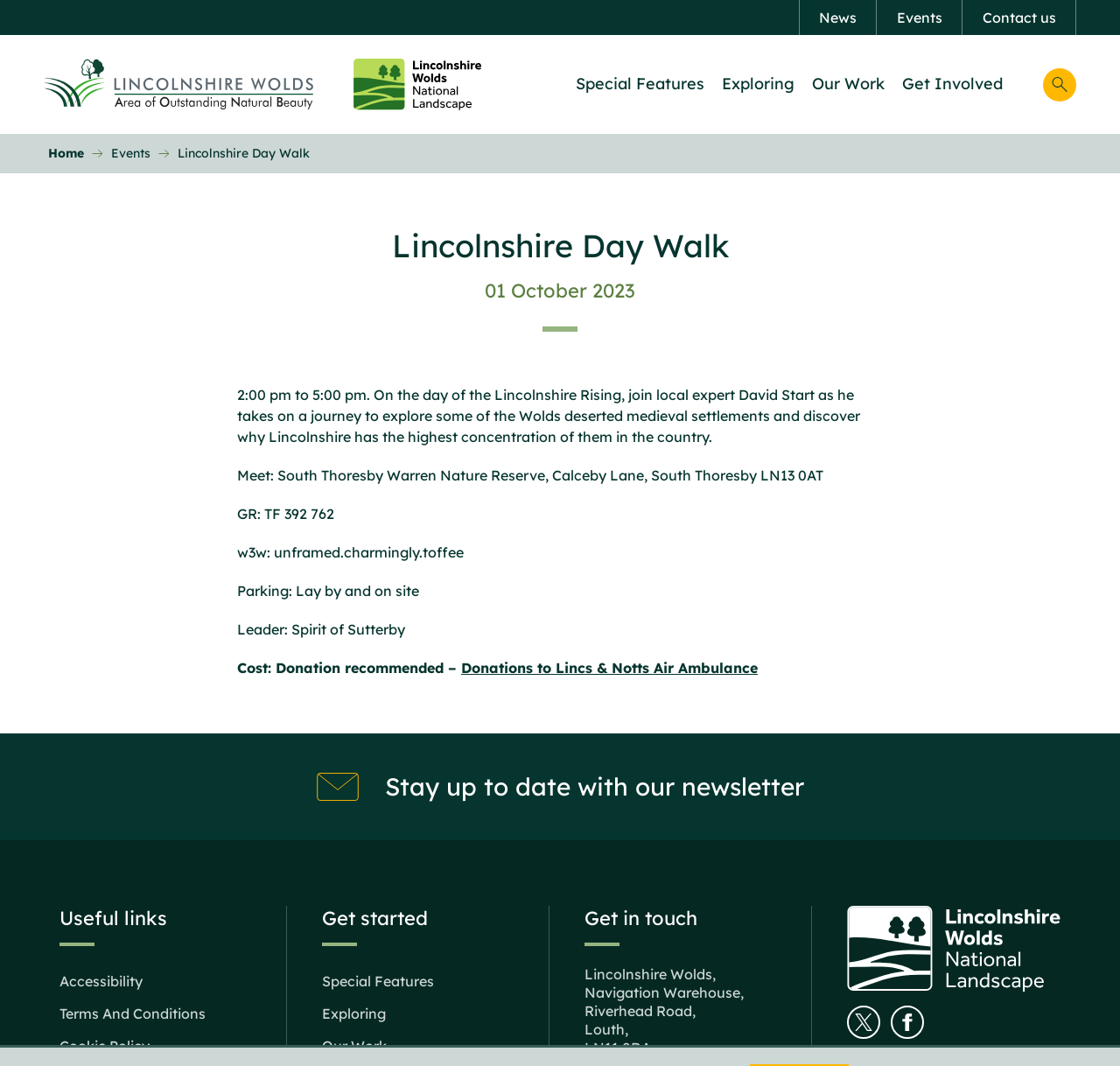Please determine the bounding box coordinates of the area that needs to be clicked to complete this task: 'Get started with 'Special Features''. The coordinates must be four float numbers between 0 and 1, formatted as [left, top, right, bottom].

[0.288, 0.906, 0.388, 0.936]